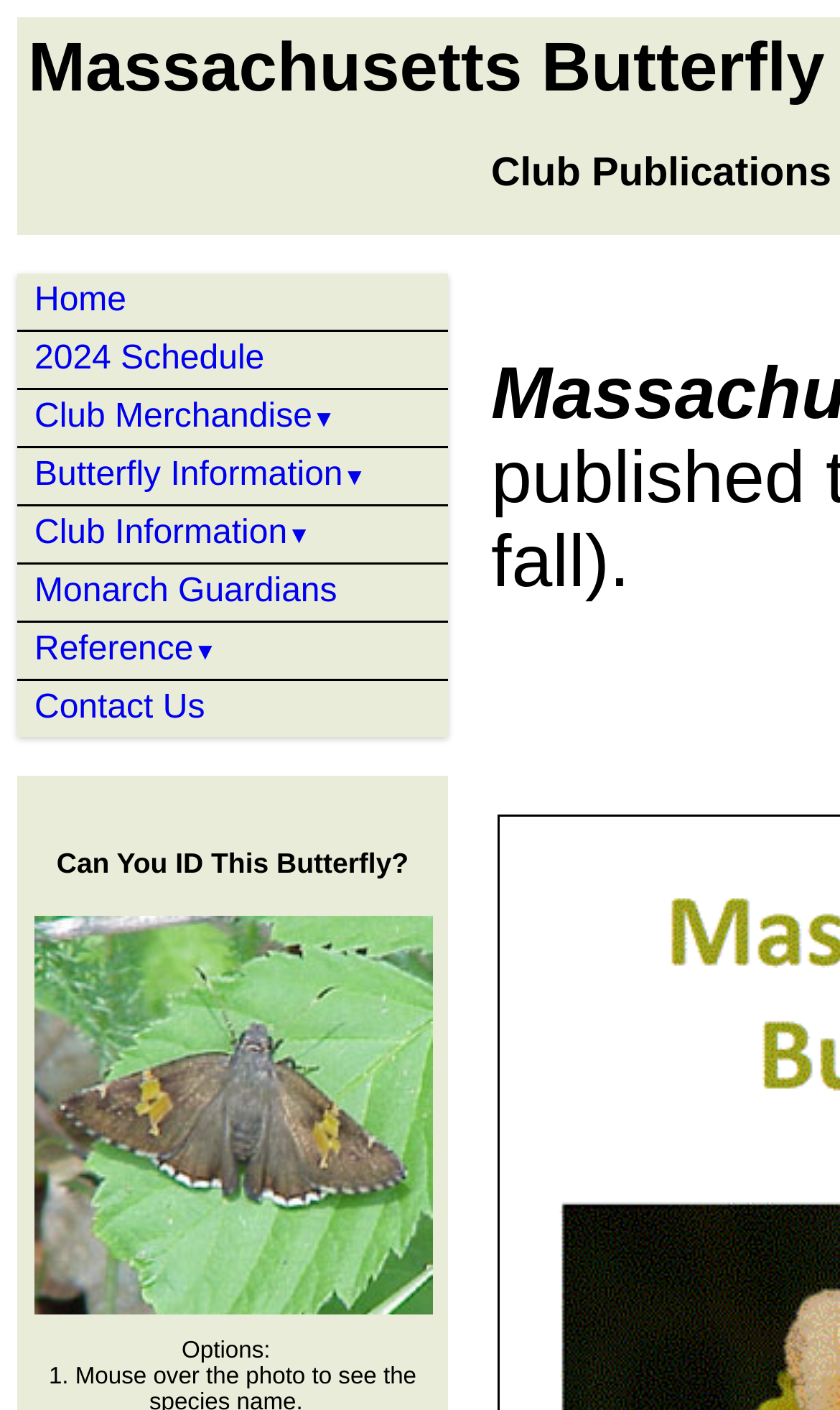Find and indicate the bounding box coordinates of the region you should select to follow the given instruction: "Go to Home page".

[0.021, 0.201, 0.15, 0.228]